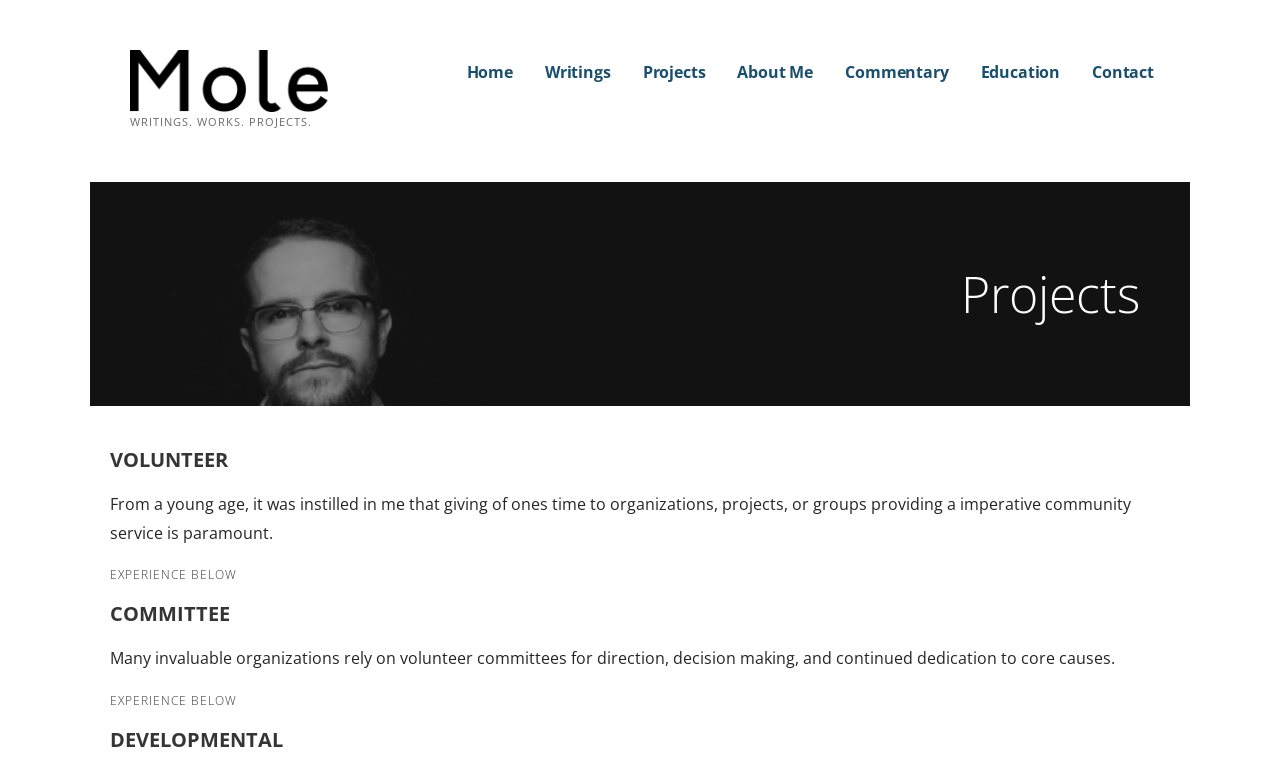What is the main category of the webpage?
Refer to the image and respond with a one-word or short-phrase answer.

Projects